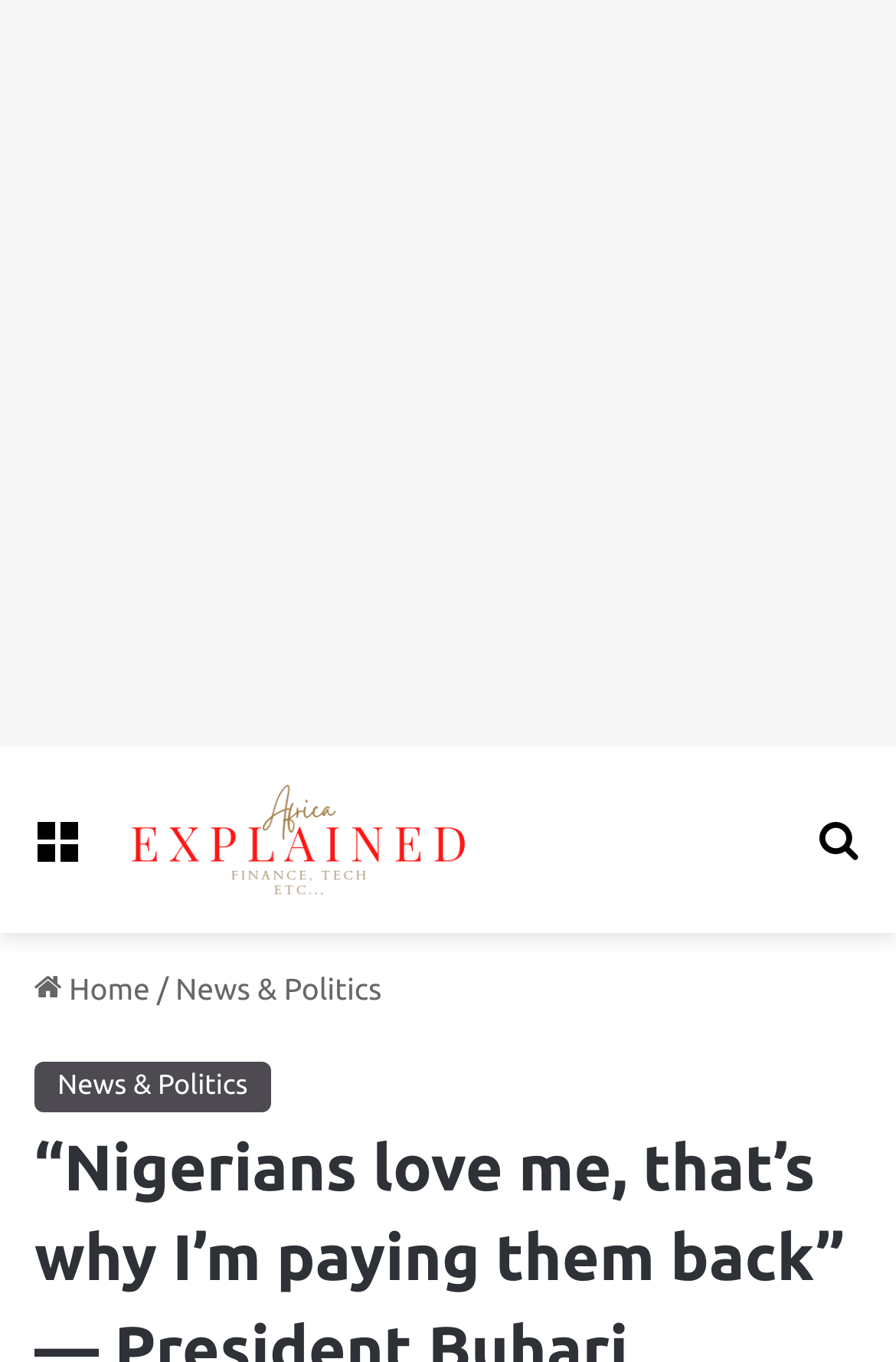Using the information in the image, give a detailed answer to the following question: What is the name of the website?

I determined the answer by looking at the link element with the text 'AFRICA EXPLAINED' which is likely to be the website's name.